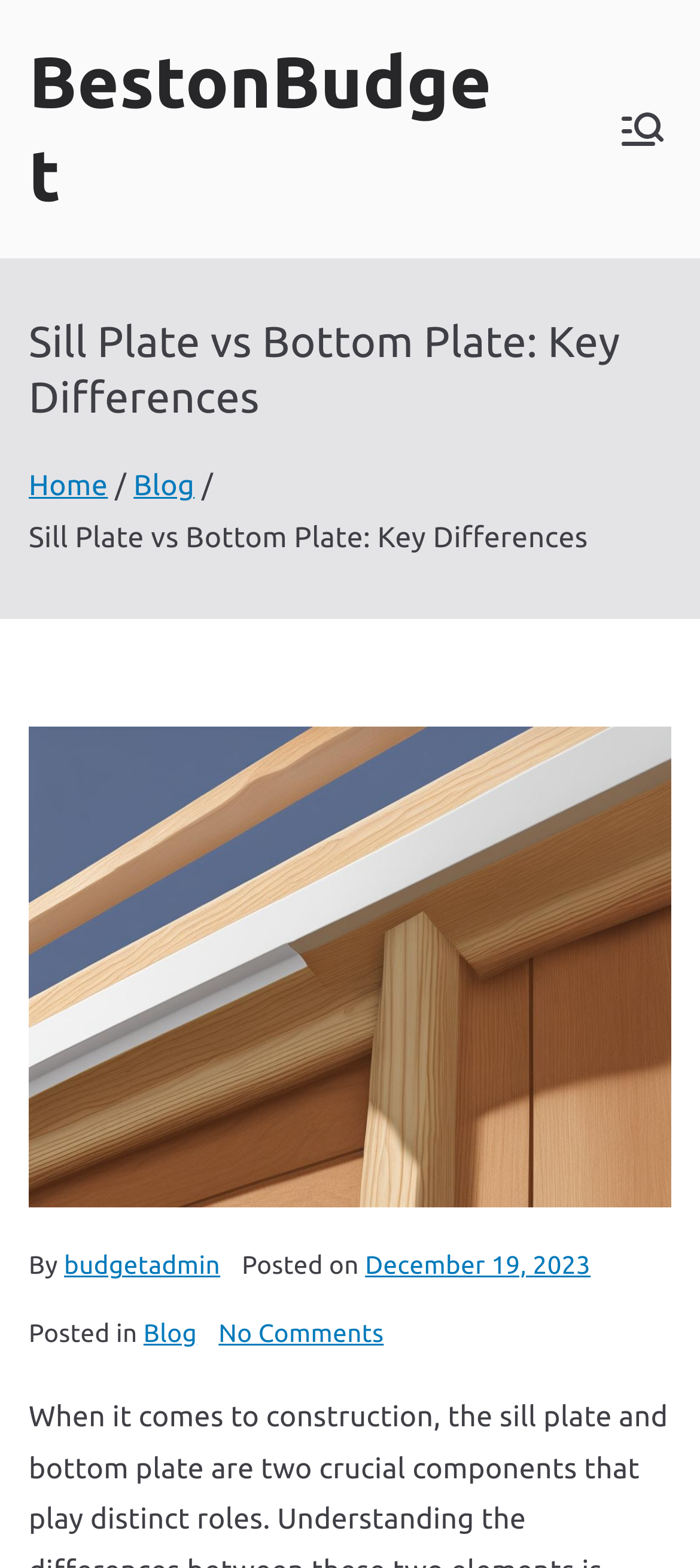Specify the bounding box coordinates of the area to click in order to follow the given instruction: "Go to the 'Home' page."

[0.041, 0.3, 0.154, 0.321]